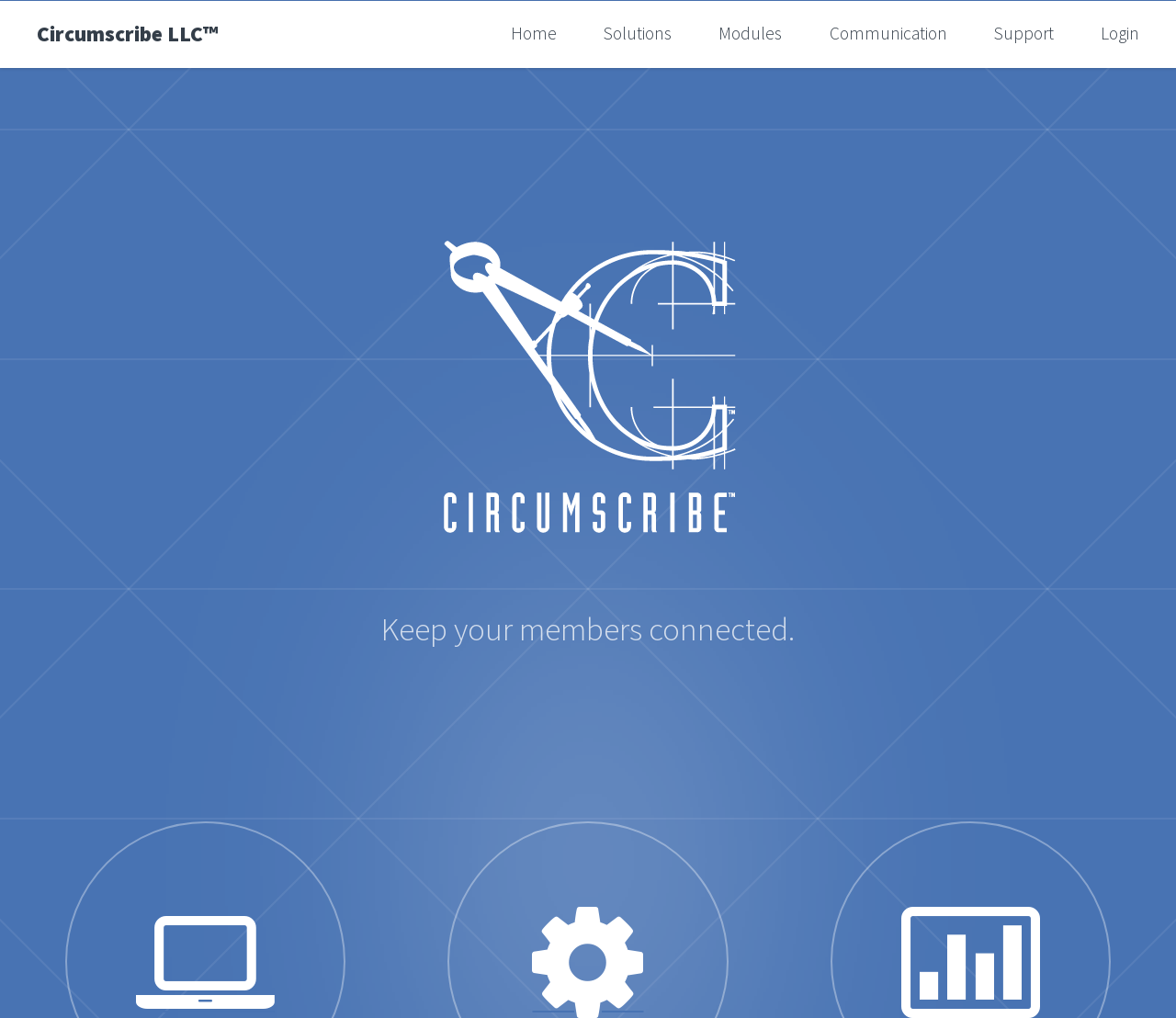What is the company name?
Answer the question with a single word or phrase derived from the image.

Circumscribe LLC